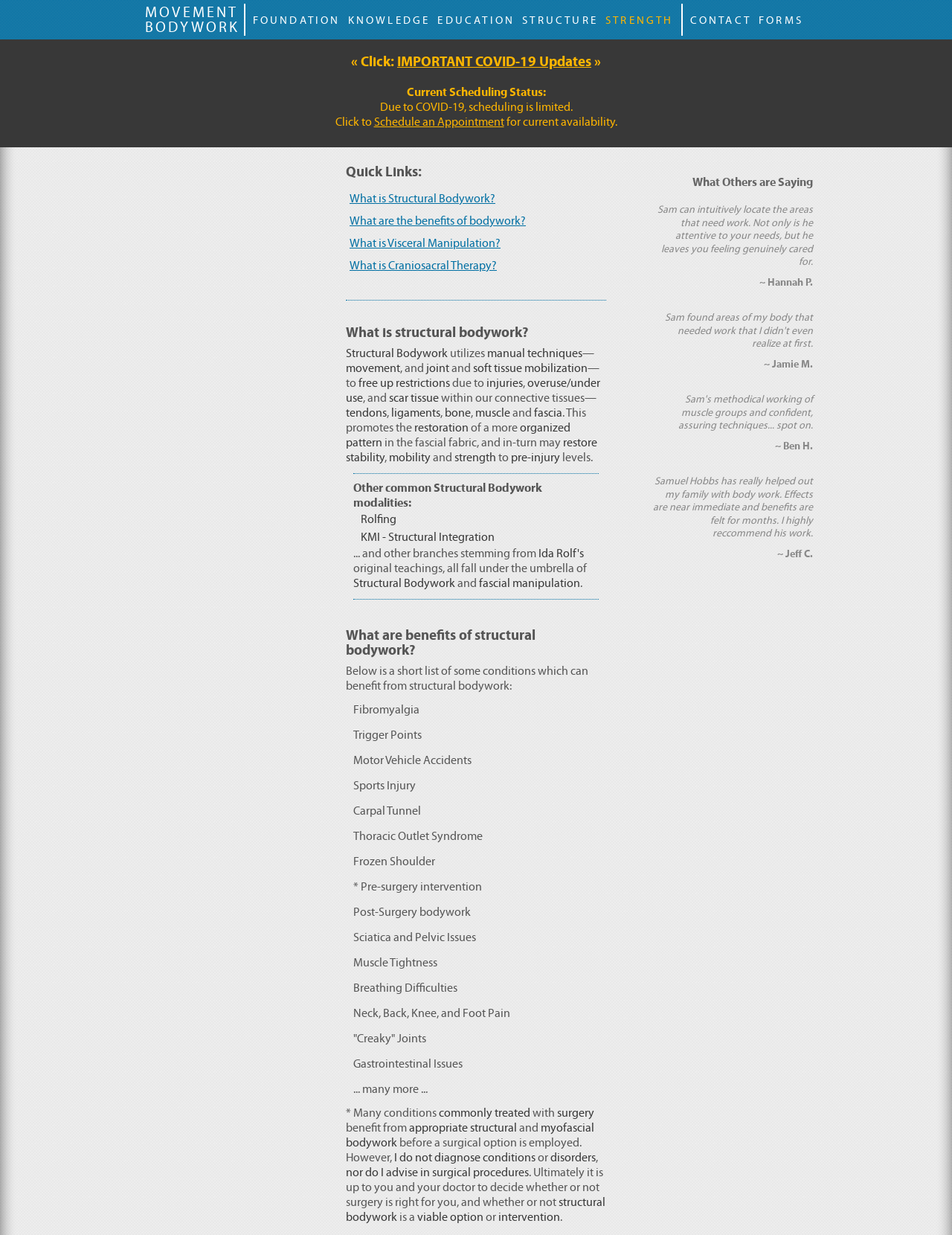Explain in detail what is displayed on the webpage.

The webpage is about Movement Bodywork, a bodywork practice based in Portland, OR. At the top of the page, there is a navigation menu with links to different sections of the website, including "FOUNDATION", "KNOWLEDGE", "EDUCATION", "STRUCTURE", "STRENGTH", "CONTACT", and "FORMS".

Below the navigation menu, there is a prominent header section that draws attention to important COVID-19 updates. This section contains a link to learn more about the current scheduling status, which is limited due to the pandemic. There is also a call-to-action to schedule an appointment for current availability.

Further down the page, there is a "Quick Links" section that provides links to answers to frequently asked questions, such as "What is Structural Bodywork?", "What are the benefits of bodywork?", and "What is Visceral Manipulation?".

The main content of the page explains what structural bodywork is, which utilizes manual techniques, movement, and joint soft tissue mobilization to free up restrictions due to injuries, overuse/underuse, and scar tissue within our connective tissues. The text is divided into paragraphs and emphasized keywords, making it easy to read and understand.

Throughout the page, there are no images, but the text is well-organized and easy to follow, with clear headings and concise paragraphs. The overall layout is clean and easy to navigate, with a focus on providing information about Movement Bodywork and its services.